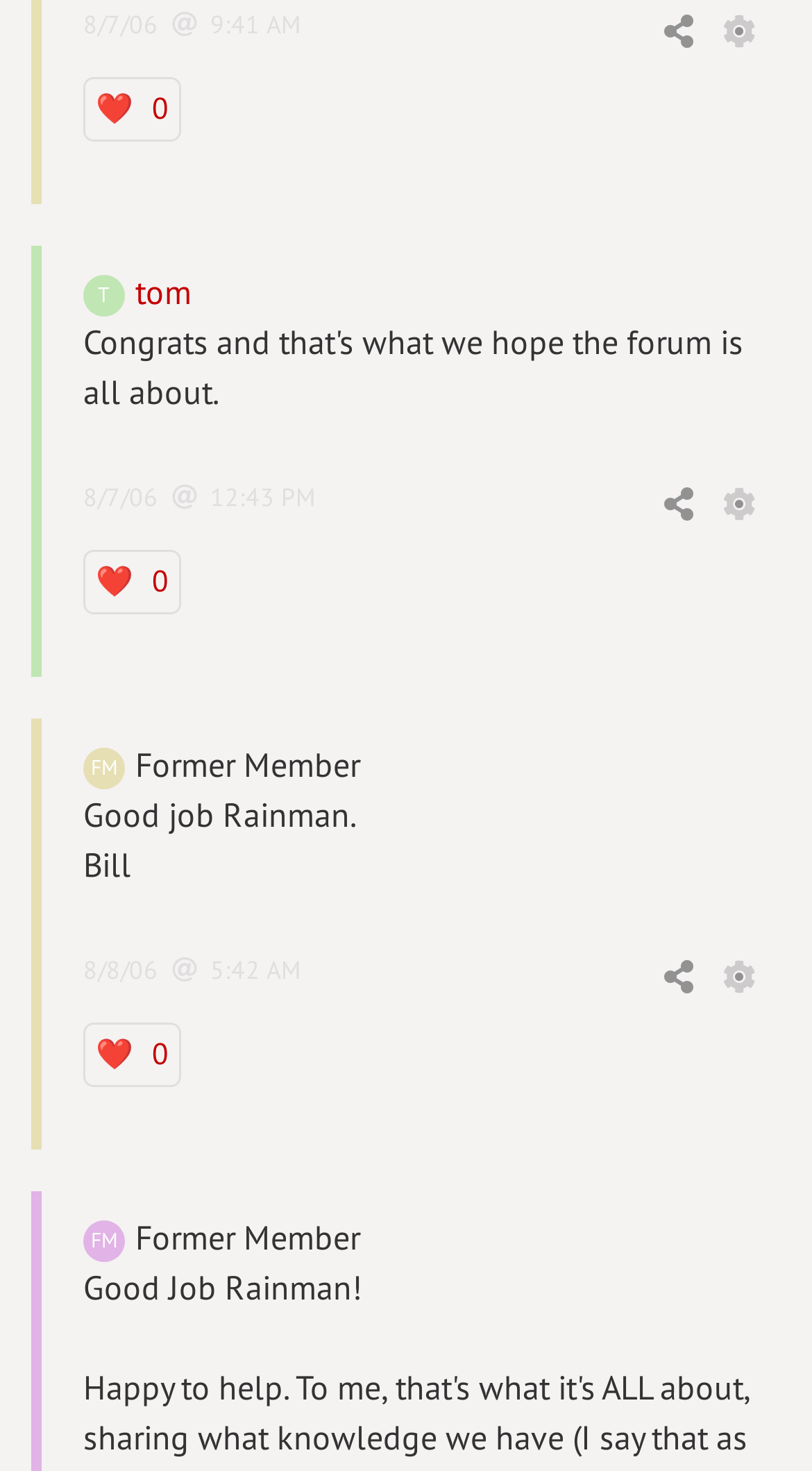What is the role of the second user?
Provide a one-word or short-phrase answer based on the image.

Former Member